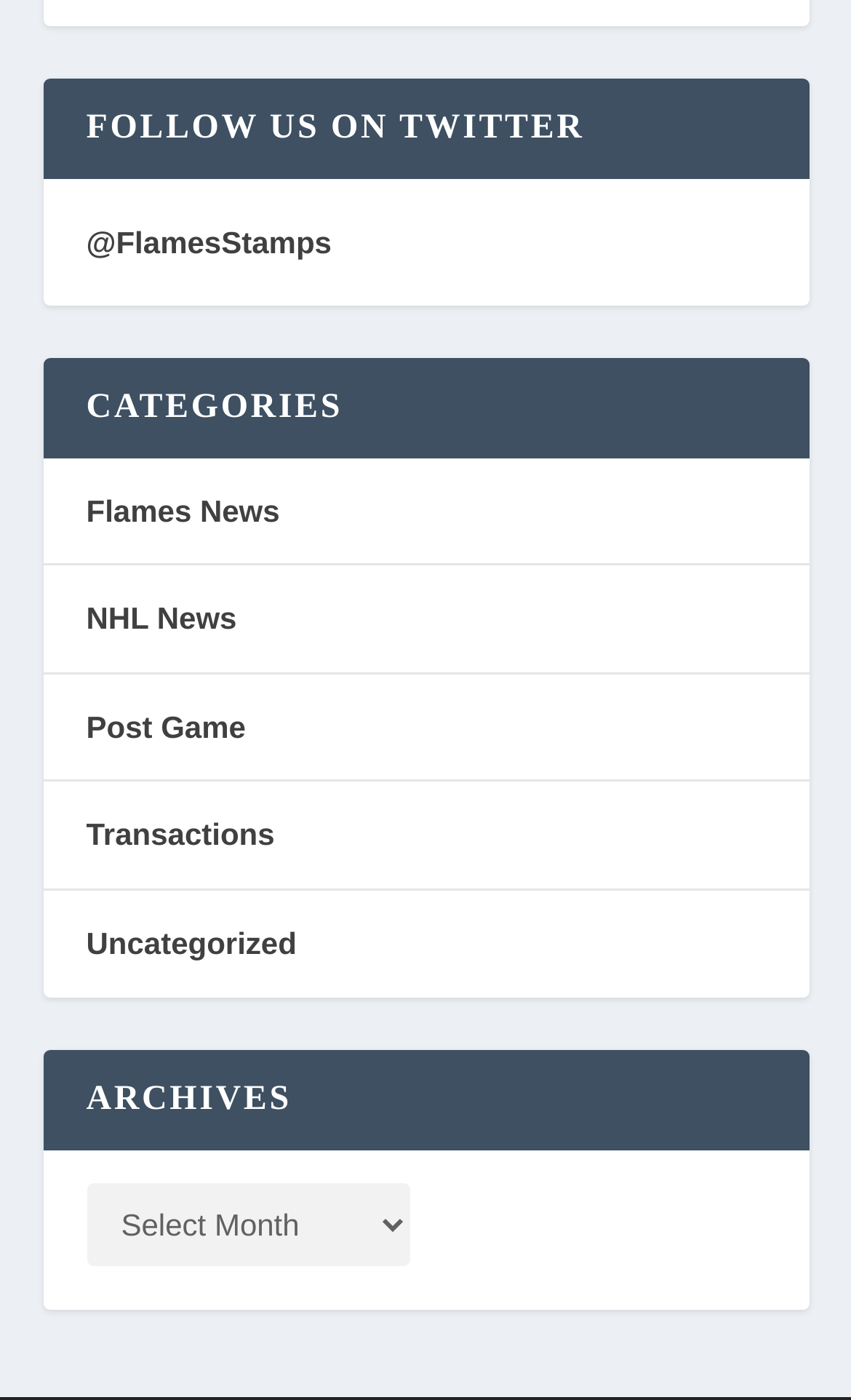Respond with a single word or short phrase to the following question: 
What is the position of the 'ARCHIVES' heading?

bottom